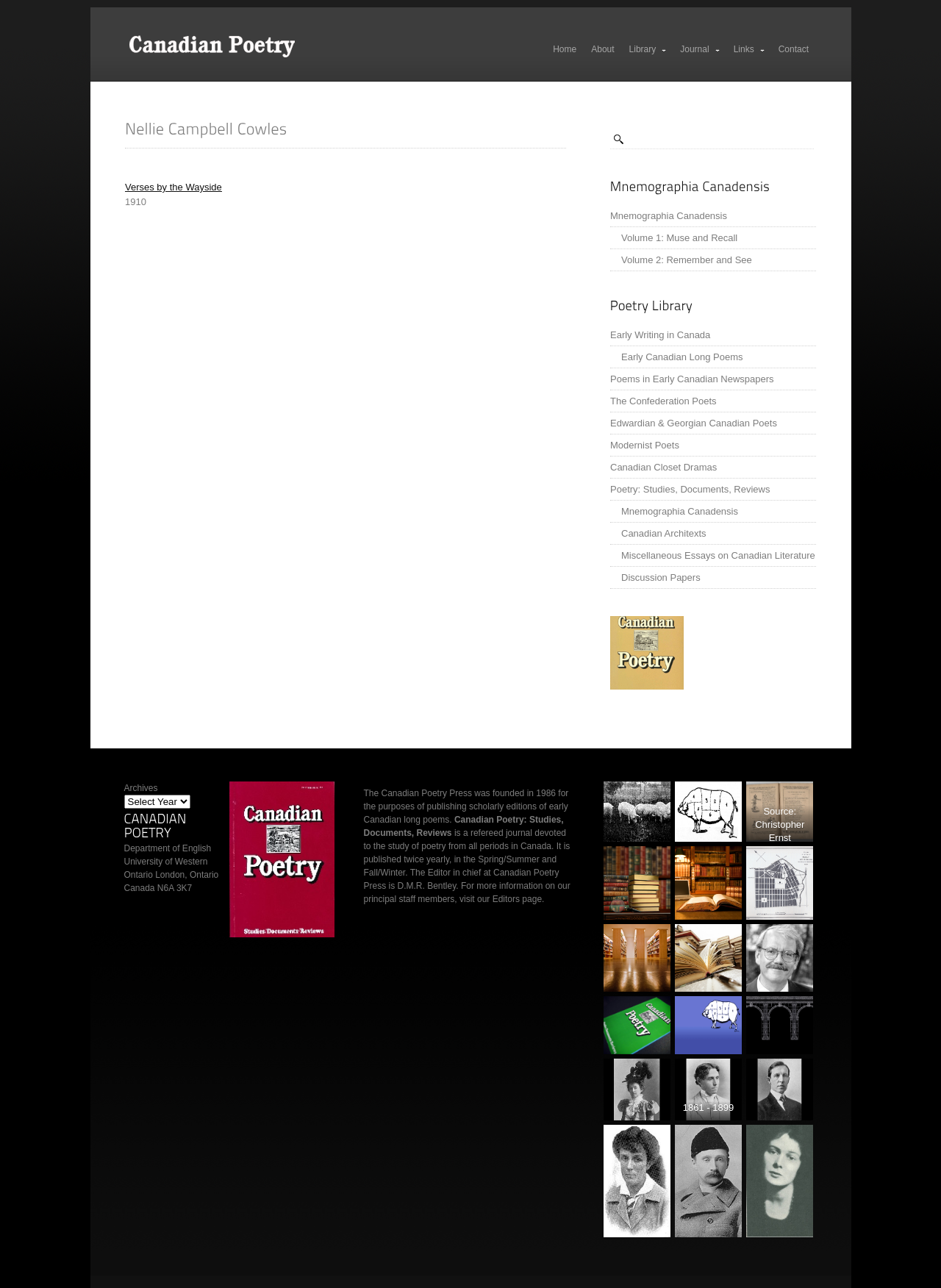Please identify the bounding box coordinates of the element on the webpage that should be clicked to follow this instruction: "Click the Journal link". The bounding box coordinates should be given as four float numbers between 0 and 1, formatted as [left, top, right, bottom].

[0.715, 0.03, 0.772, 0.047]